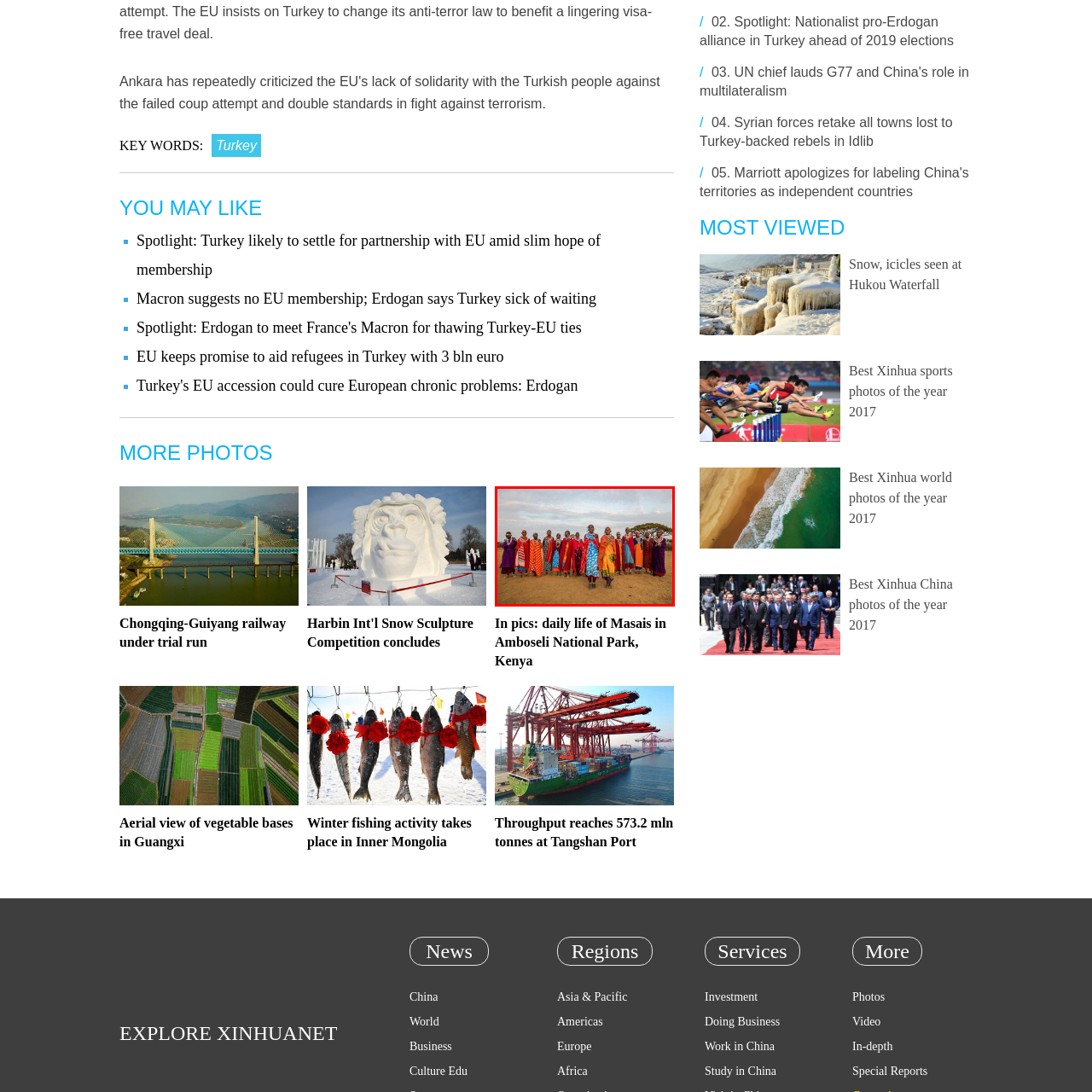Describe in detail the image that is highlighted by the red bounding box.

The image captures a vibrant gathering of a group of Maasai individuals, predominantly women, dressed in traditional attire, showcasing a mix of colorful shúkà (cloaks) that display intricate patterns and rich hues of red, blue, orange, and purple. The members stand in a unified formation against a backdrop of an open, earthy landscape under a soft, cloudy sky, providing a serene ambience. This photograph is part of a feature titled "In pics: daily life of Masais in Amboseli National Park, Kenya," which highlights the cultural heritage and community spirit of the Maasai people, known for their distinct clothing and strong traditions. Their poised expressions and the coordination of their ensemble reflect a deep sense of identity and pride within their community.